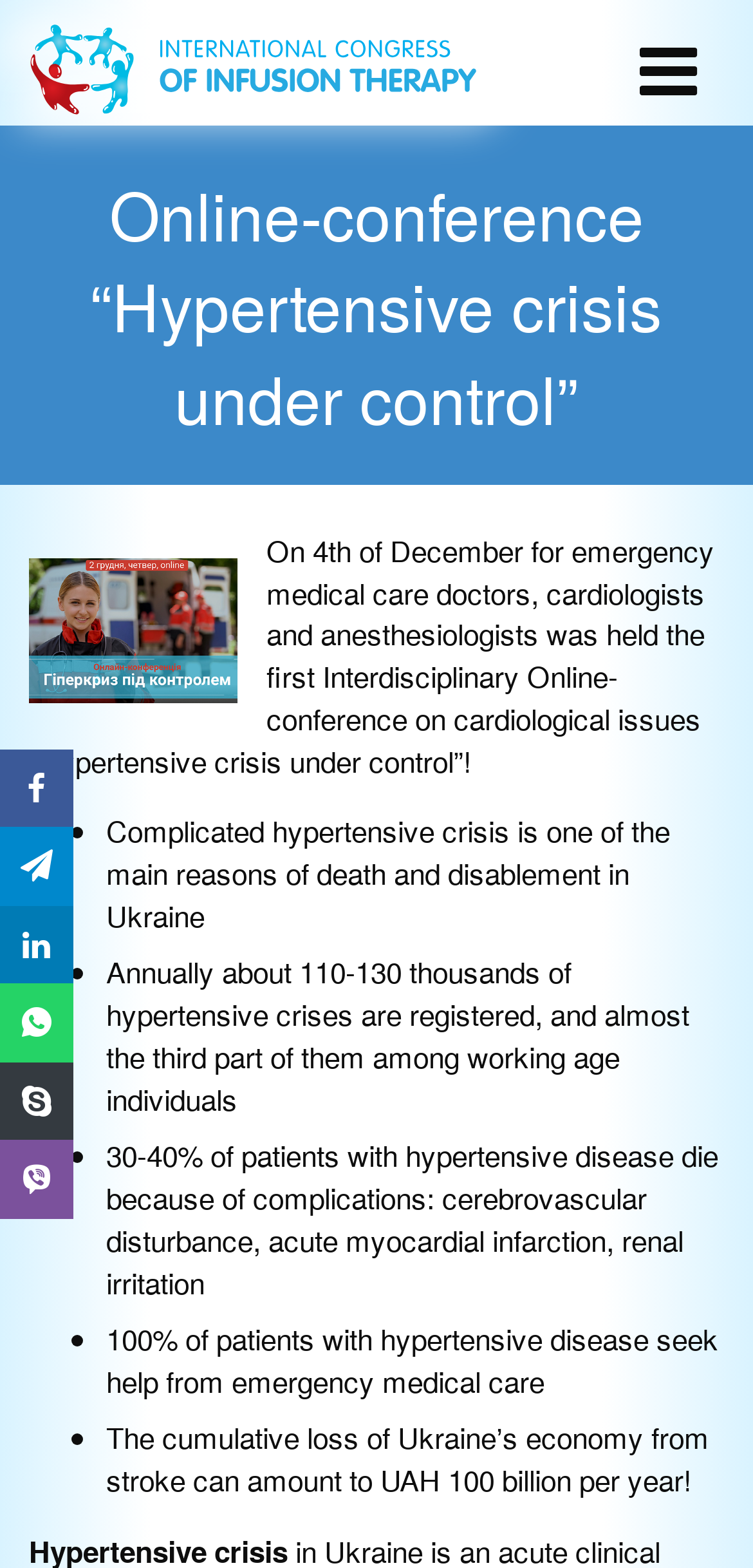What is the topic of the online conference?
Please provide a comprehensive answer to the question based on the webpage screenshot.

The topic of the online conference can be determined by looking at the heading 'Online-conference “Hypertensive crisis under control”' which suggests that the conference is focused on hypertensive crisis.